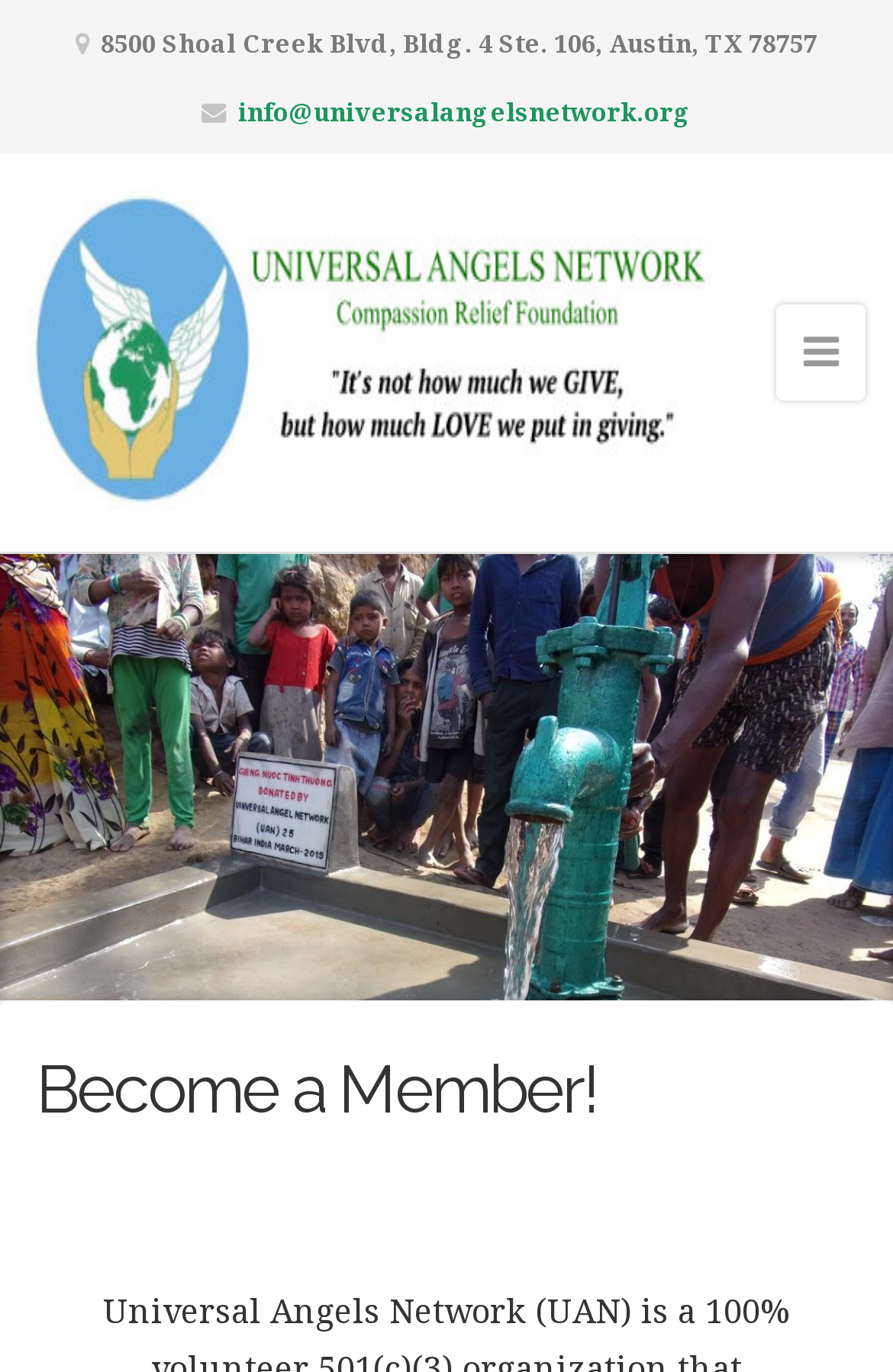Provide the bounding box coordinates of the UI element that matches the description: "info@universalangelsnetwork.org".

[0.267, 0.068, 0.774, 0.093]